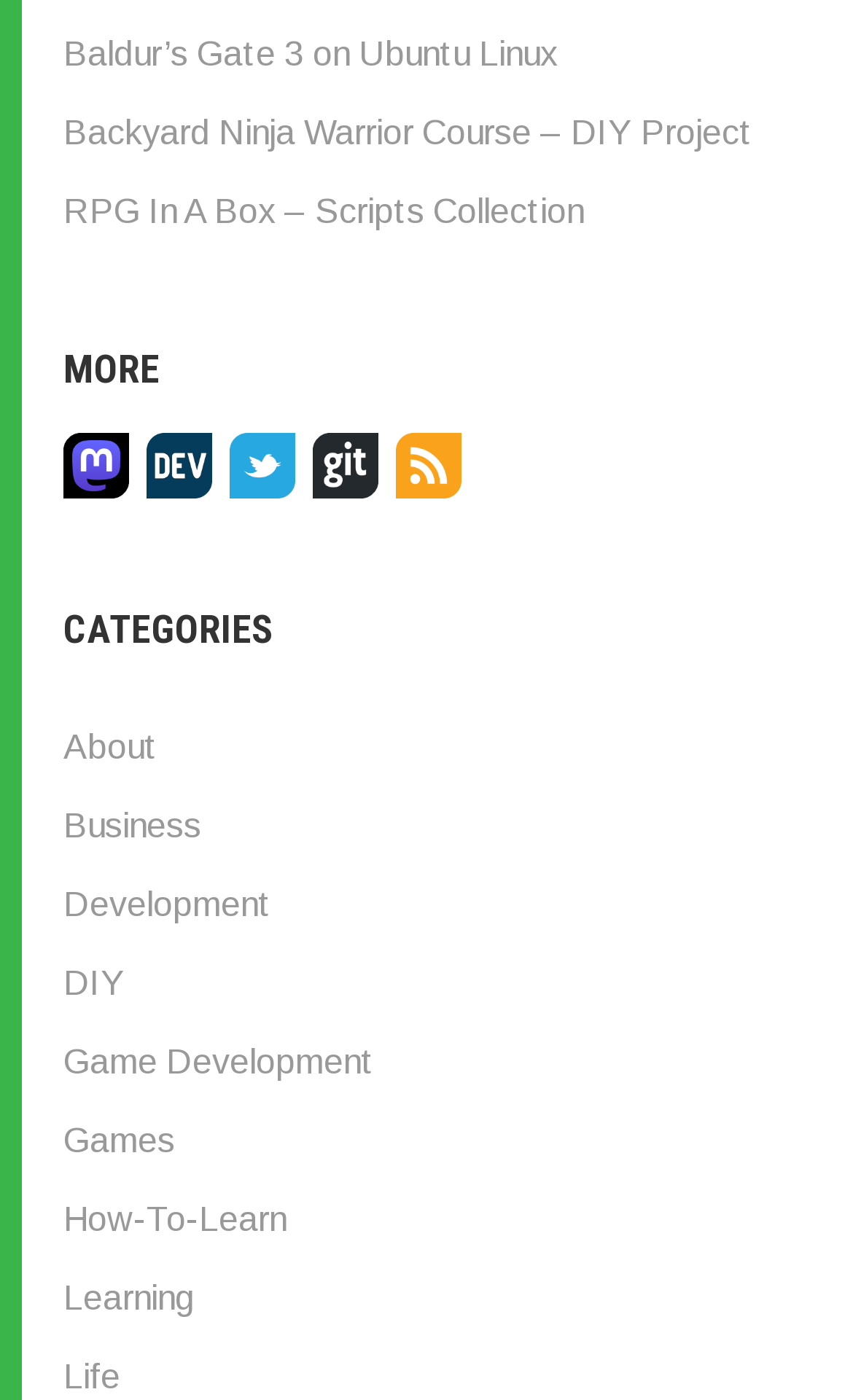How many image icons are there next to the links?
Please provide a single word or phrase in response based on the screenshot.

7